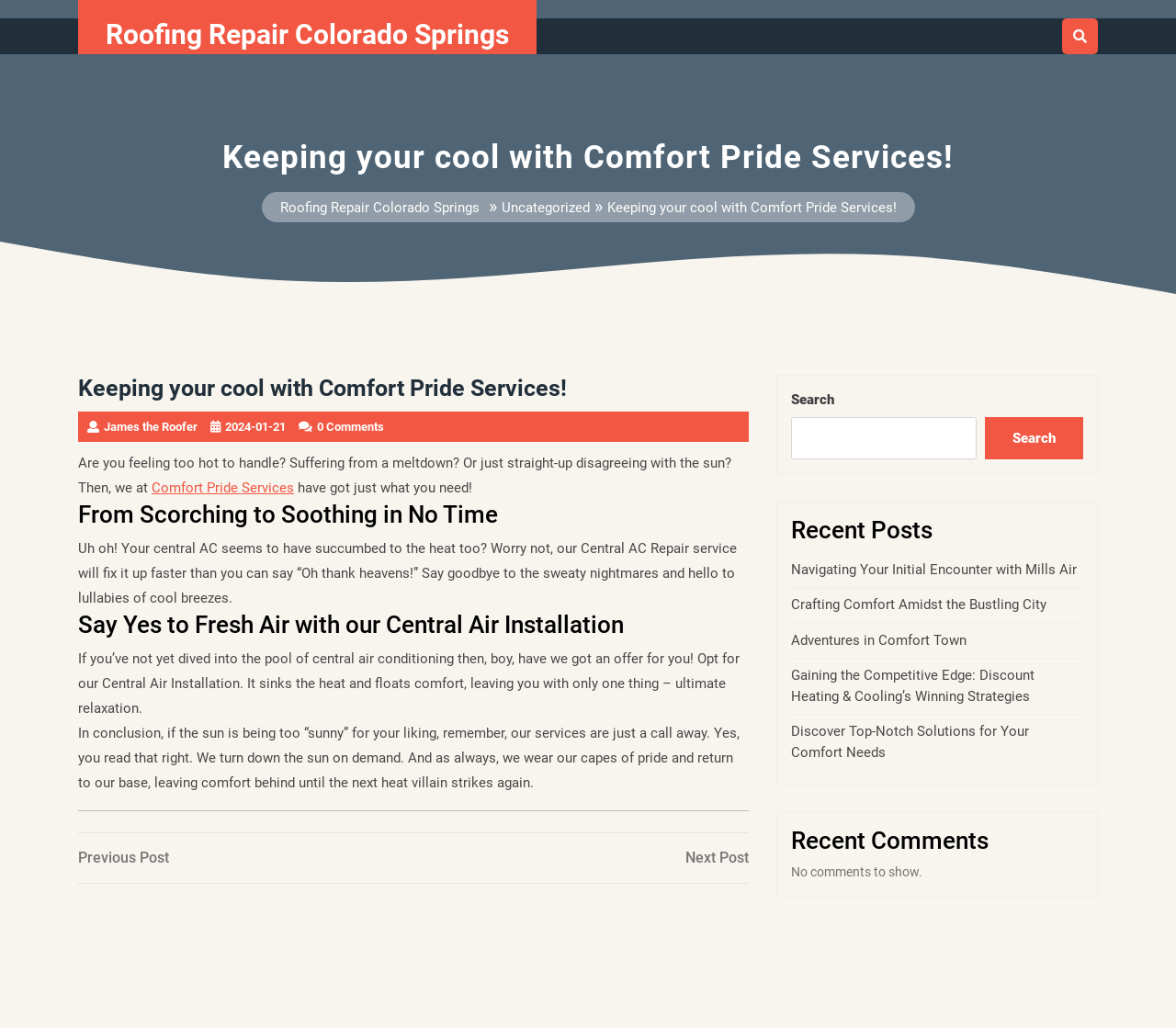Show the bounding box coordinates for the HTML element described as: "Search".

[0.838, 0.406, 0.921, 0.447]